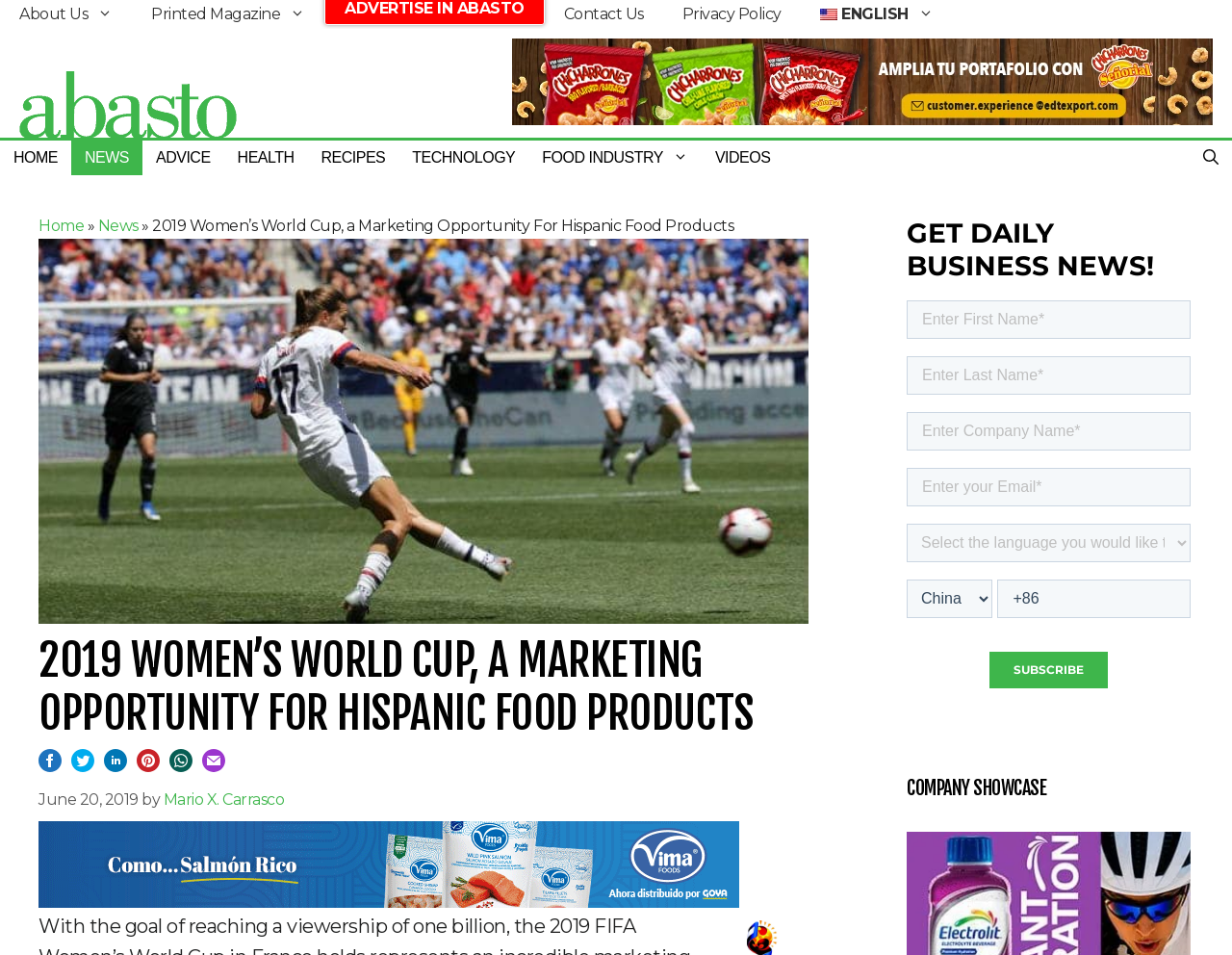Determine the bounding box coordinates for the clickable element required to fulfill the instruction: "Read the article 2019 Women’s World Cup, a Marketing Opportunity For Hispanic Food Products". Provide the coordinates as four float numbers between 0 and 1, i.e., [left, top, right, bottom].

[0.123, 0.227, 0.595, 0.246]